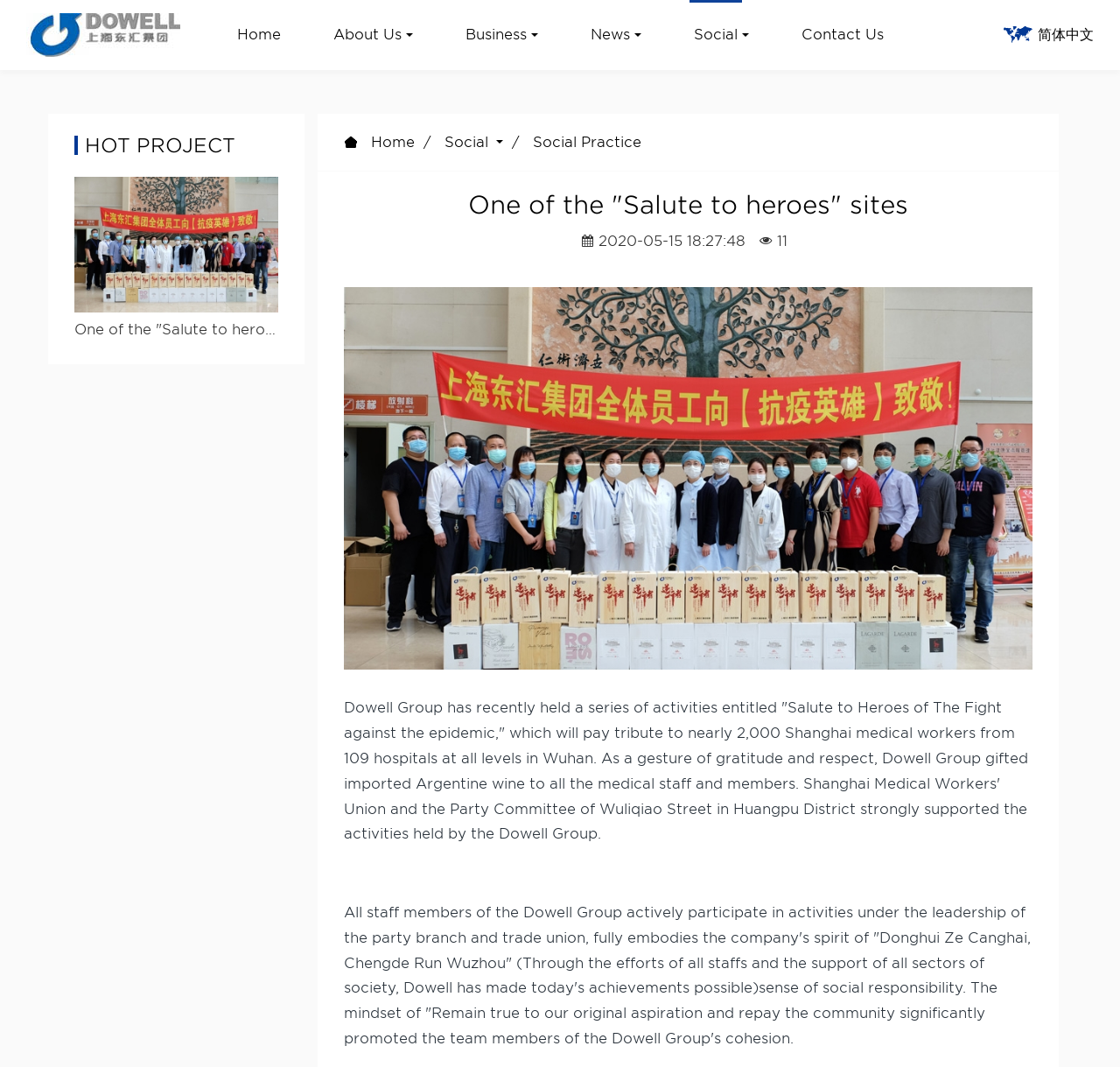Please determine the bounding box coordinates for the element that should be clicked to follow these instructions: "Switch to Simplified Chinese".

[0.927, 0.025, 0.977, 0.04]